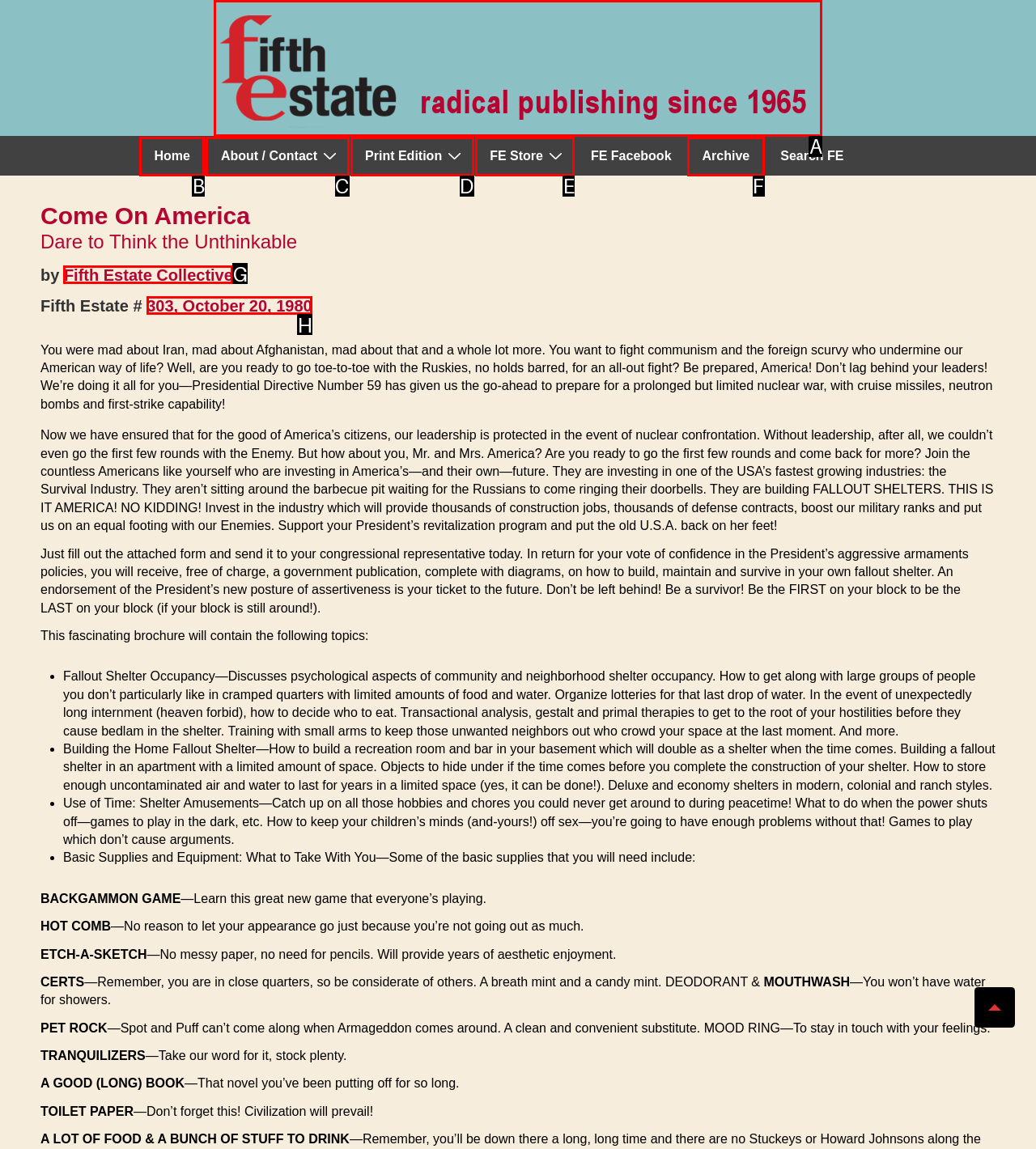From the description: About / Contact, select the HTML element that fits best. Reply with the letter of the appropriate option.

C